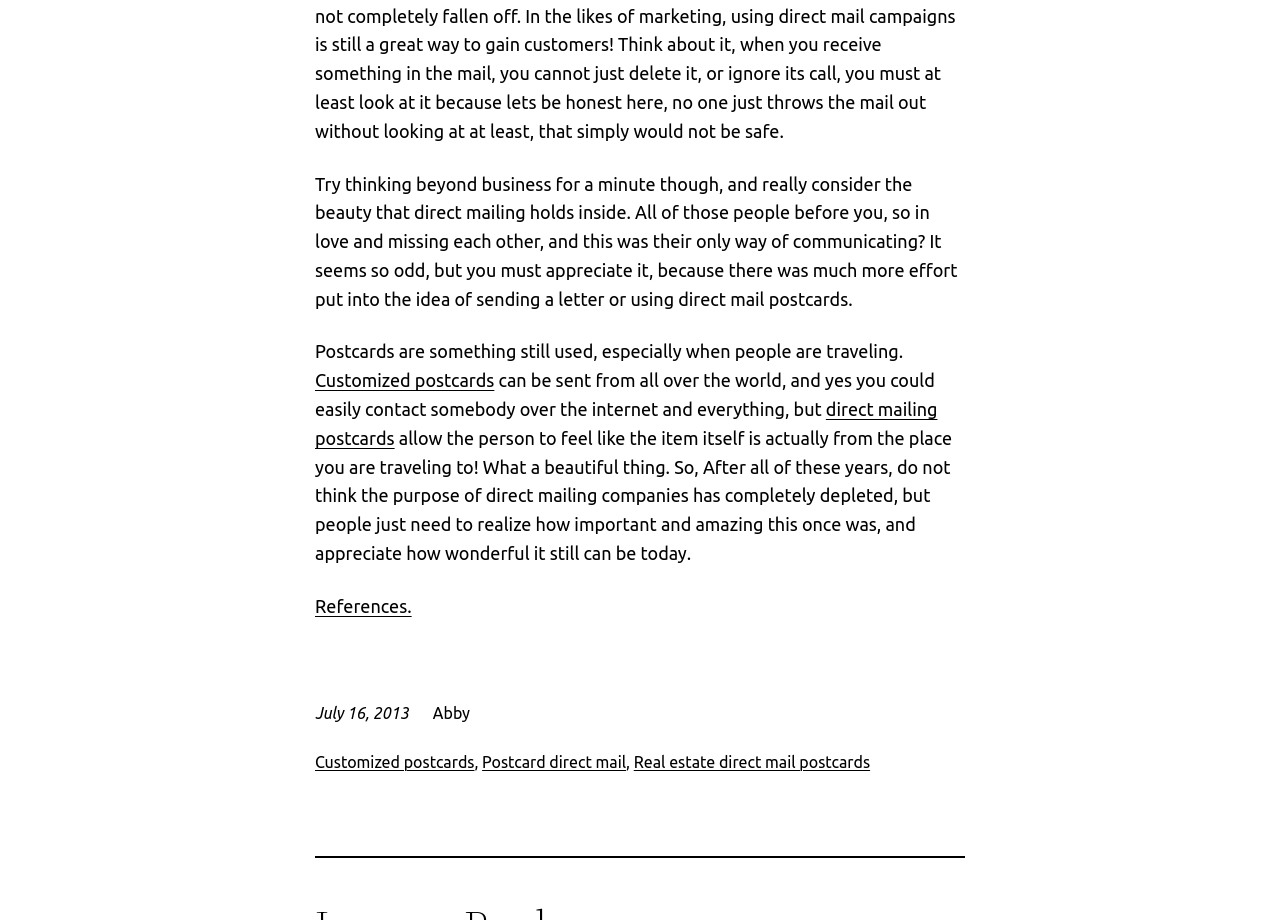Locate the UI element described by Interview Transcripts in the provided webpage screenshot. Return the bounding box coordinates in the format (top-left x, top-left y, bottom-right x, bottom-right y), ensuring all values are between 0 and 1.

None